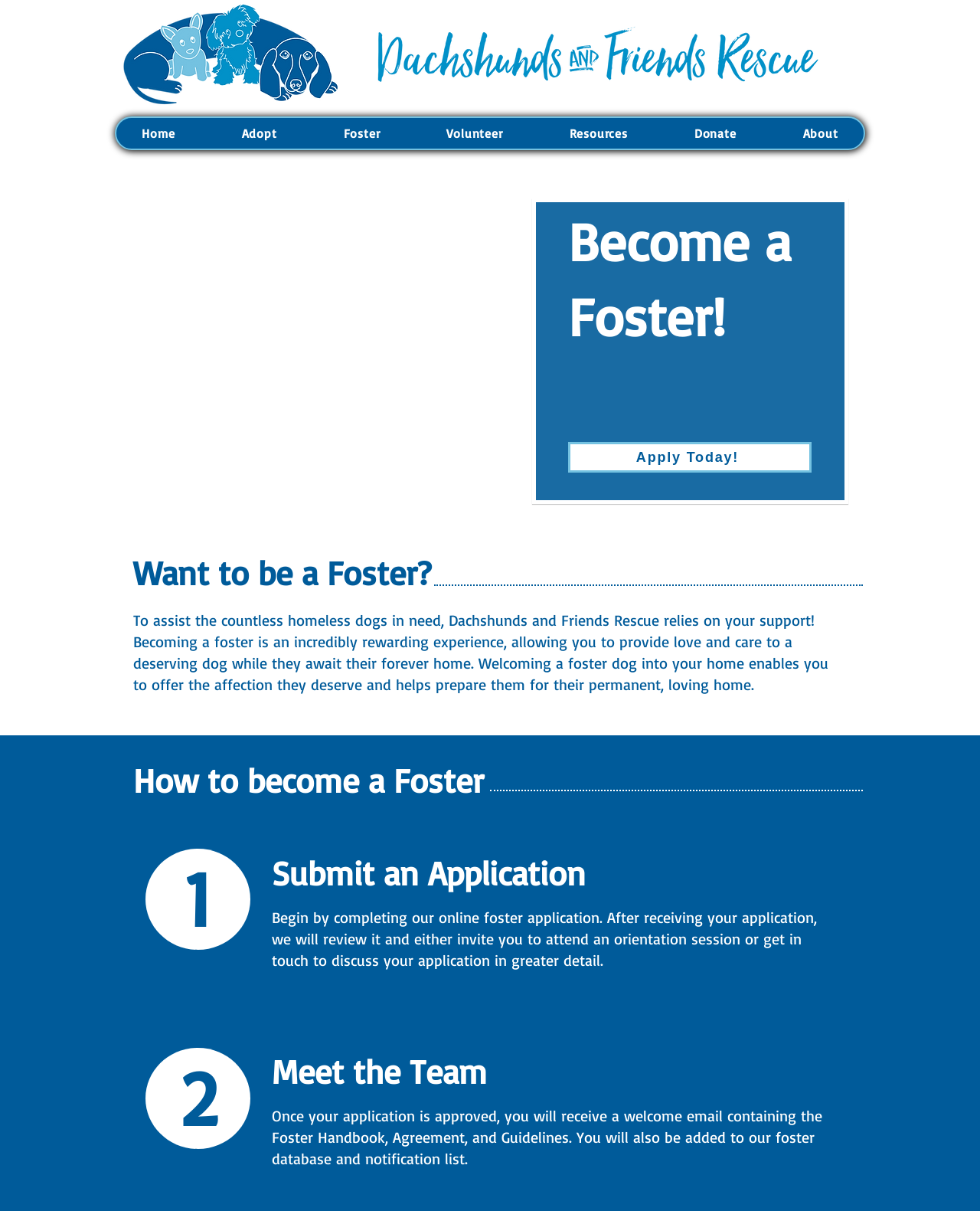Locate the bounding box coordinates of the area to click to fulfill this instruction: "Click the 'Foster' button". The bounding box should be presented as four float numbers between 0 and 1, in the order [left, top, right, bottom].

[0.324, 0.097, 0.414, 0.123]